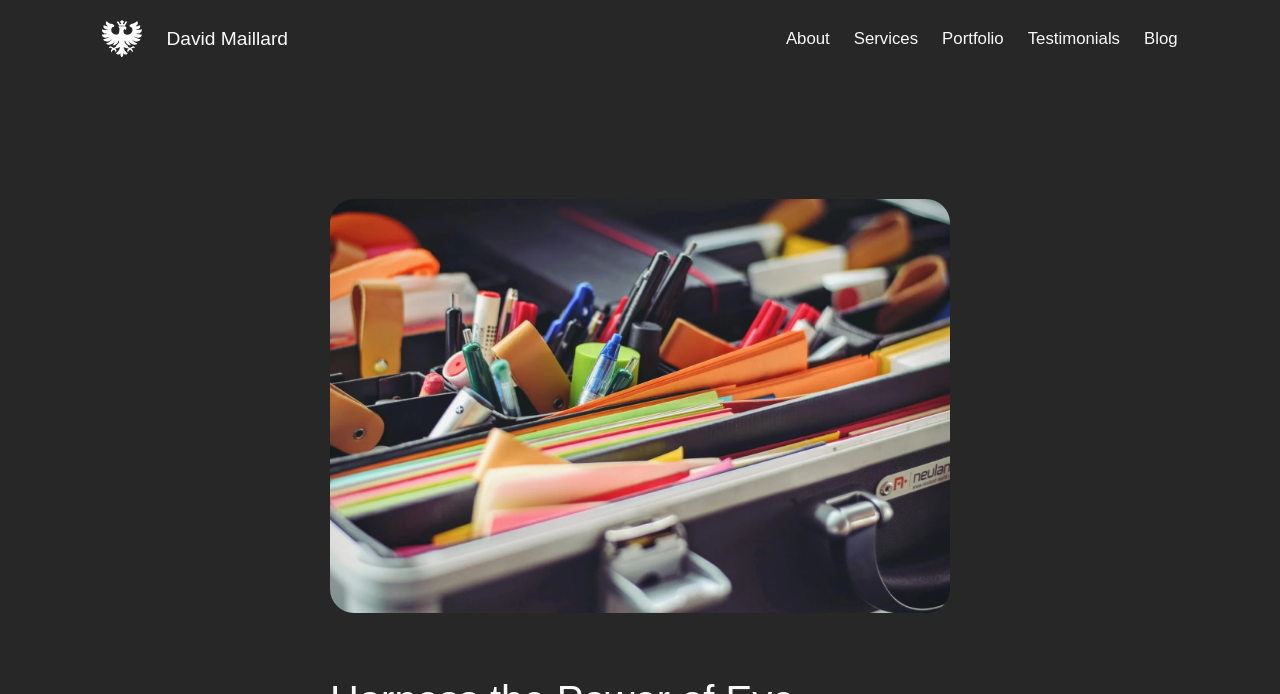Using details from the image, please answer the following question comprehensively:
What is the main navigation menu?

The main navigation menu is 'Menu', which can be seen from the navigation element 'Menu' with the bounding box coordinates [0.614, 0.037, 0.92, 0.074], containing links to 'About', 'Services', 'Portfolio', 'Testimonials', and 'Blog'.